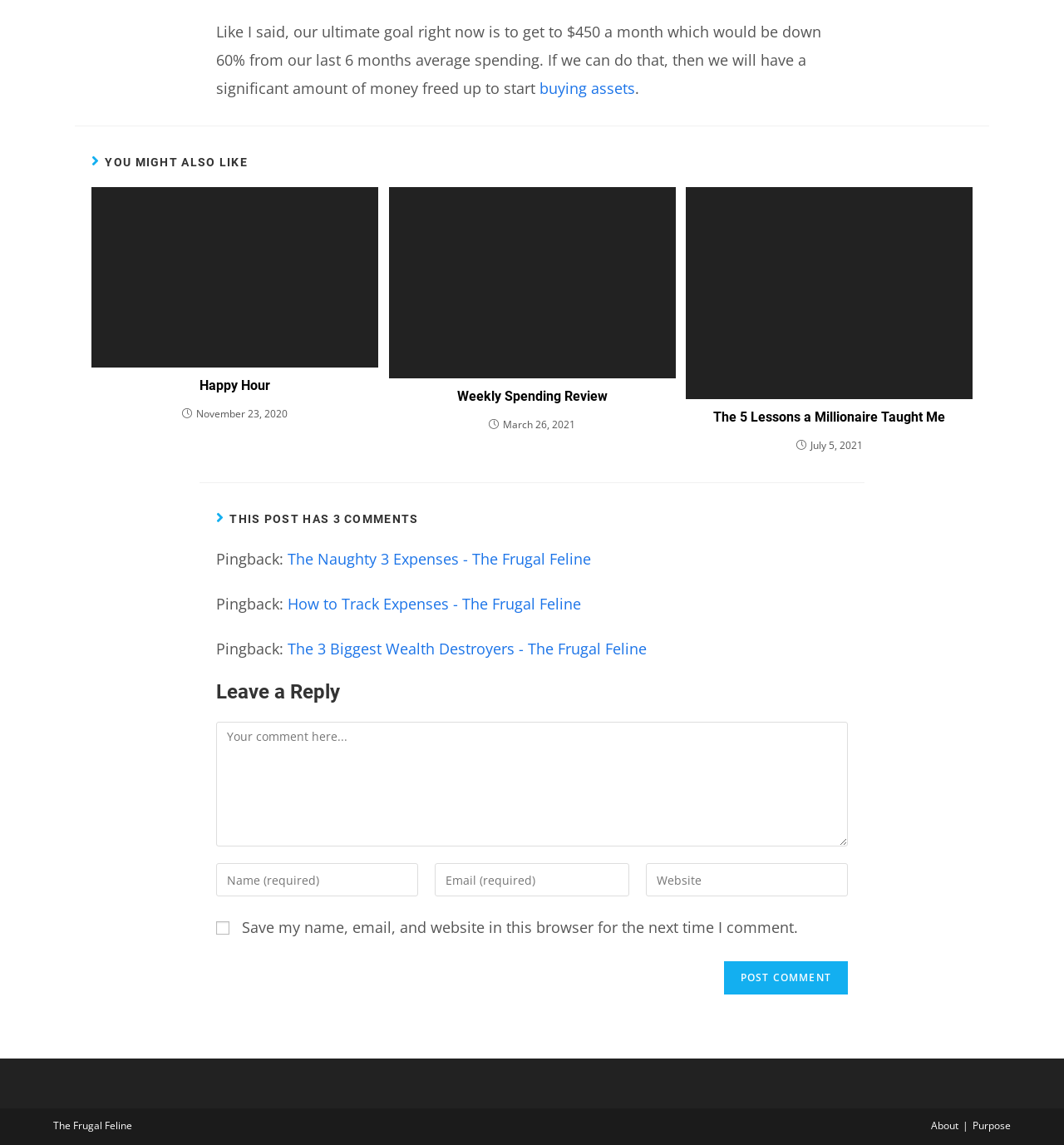Identify the bounding box coordinates for the UI element mentioned here: "iTop VPN". Provide the coordinates as four float values between 0 and 1, i.e., [left, top, right, bottom].

None